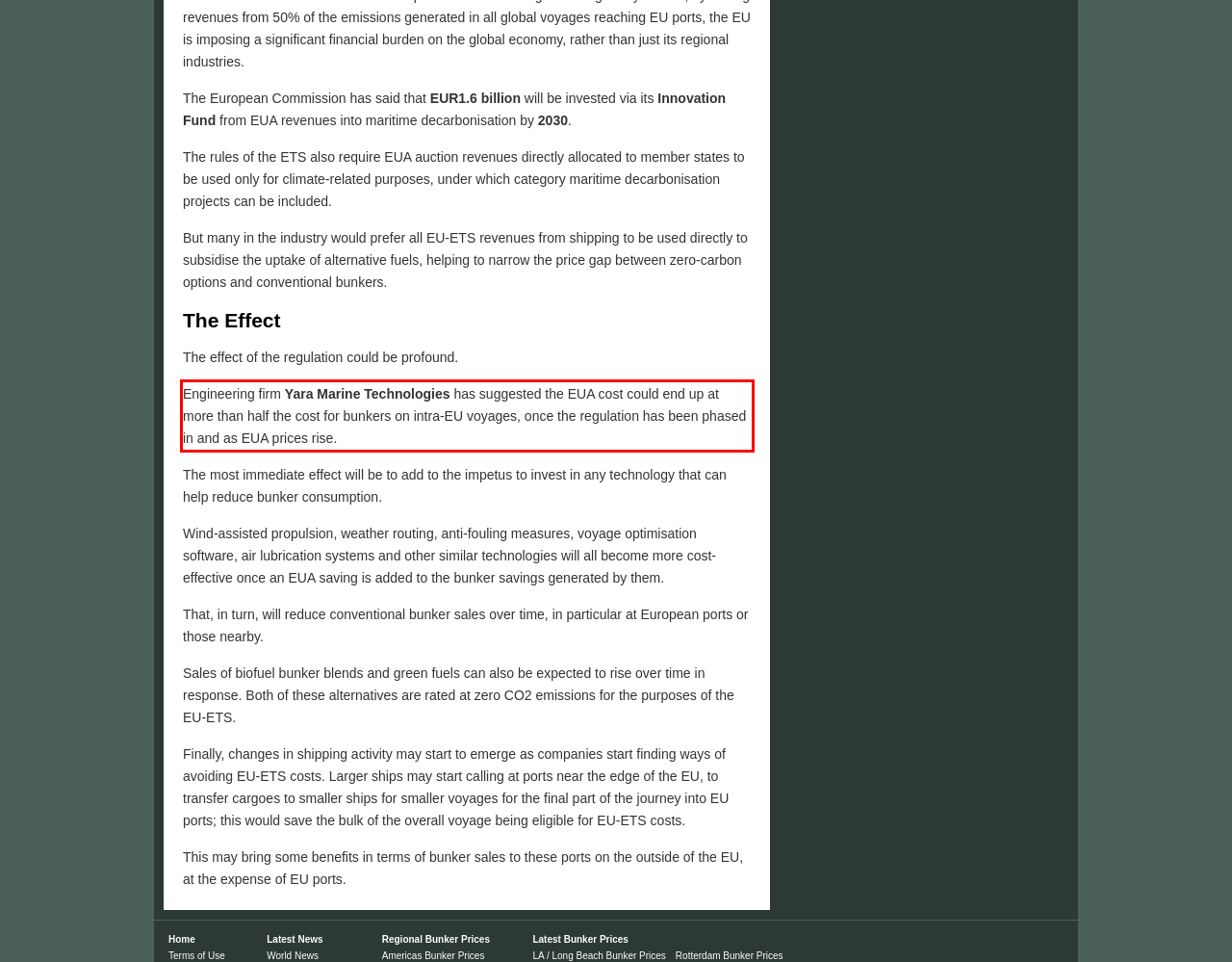You are presented with a webpage screenshot featuring a red bounding box. Perform OCR on the text inside the red bounding box and extract the content.

Engineering firm Yara Marine Technologies has suggested the EUA cost could end up at more than half the cost for bunkers on intra-EU voyages, once the regulation has been phased in and as EUA prices rise.